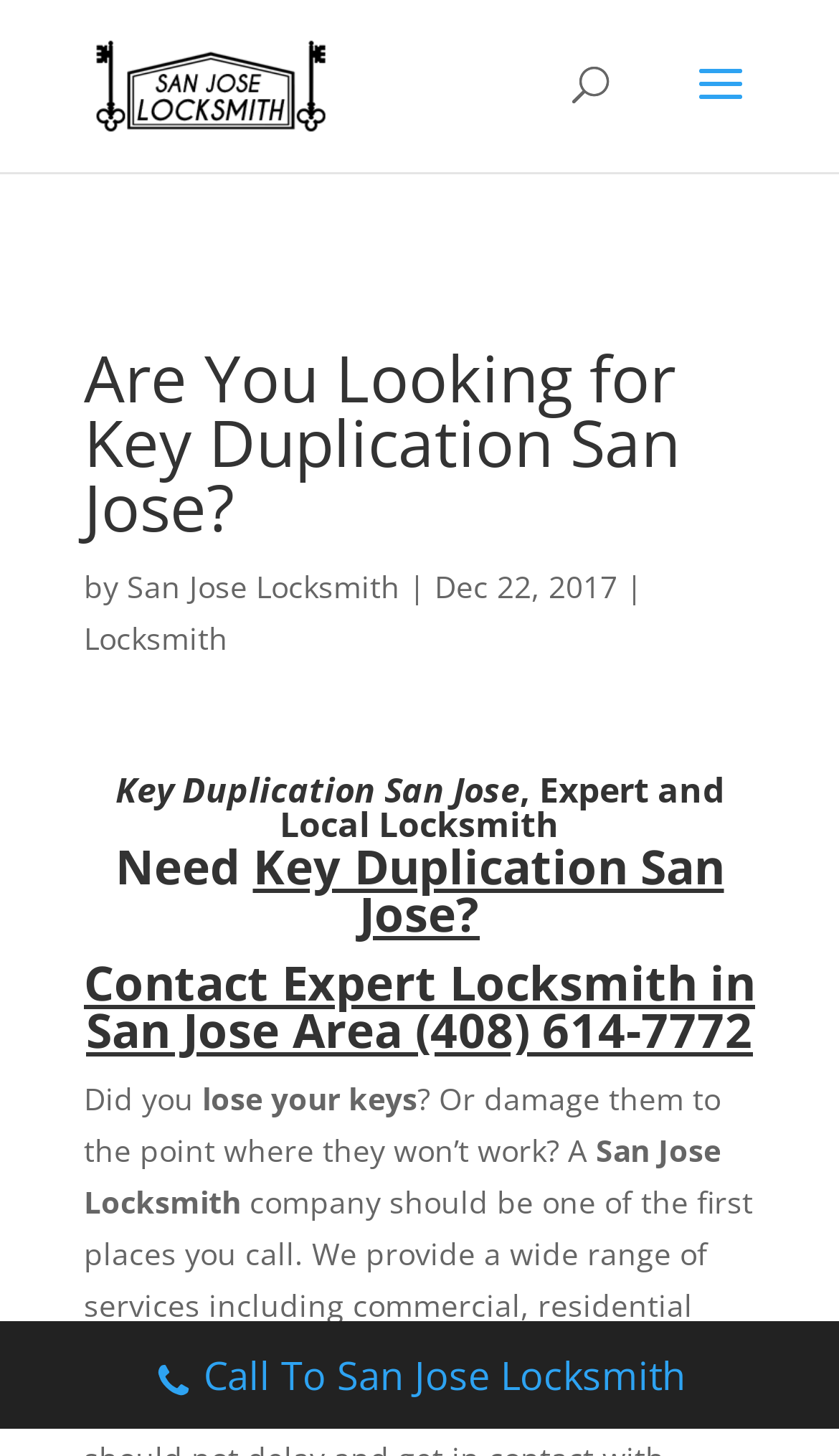Summarize the contents and layout of the webpage in detail.

This webpage is about key duplication services in San Jose, provided by San Jose Locksmith. At the top, there is a logo of San Jose Locksmith, accompanied by a link to the company's website. Below the logo, there is a search bar that spans across most of the page. 

The main content of the page is divided into several sections. The first section has a heading that asks if the user is looking for key duplication services in San Jose. Below this heading, there is a paragraph of text that explains the importance of contacting a professional locksmith when keys are lost or damaged. 

The next section has three headings that highlight the services provided by the locksmith company, including key duplication, expert and local locksmith services, and the need to contact them for assistance. The third heading also includes a phone number to call for service. 

Following these headings, there is another paragraph of text that explains the range of services provided by the company, including commercial, residential, and automotive locksmith services. The paragraph also mentions the importance of contacting the company when key duplication services are needed in San Jose. 

At the bottom of the page, there is a call-to-action link to contact San Jose Locksmith.